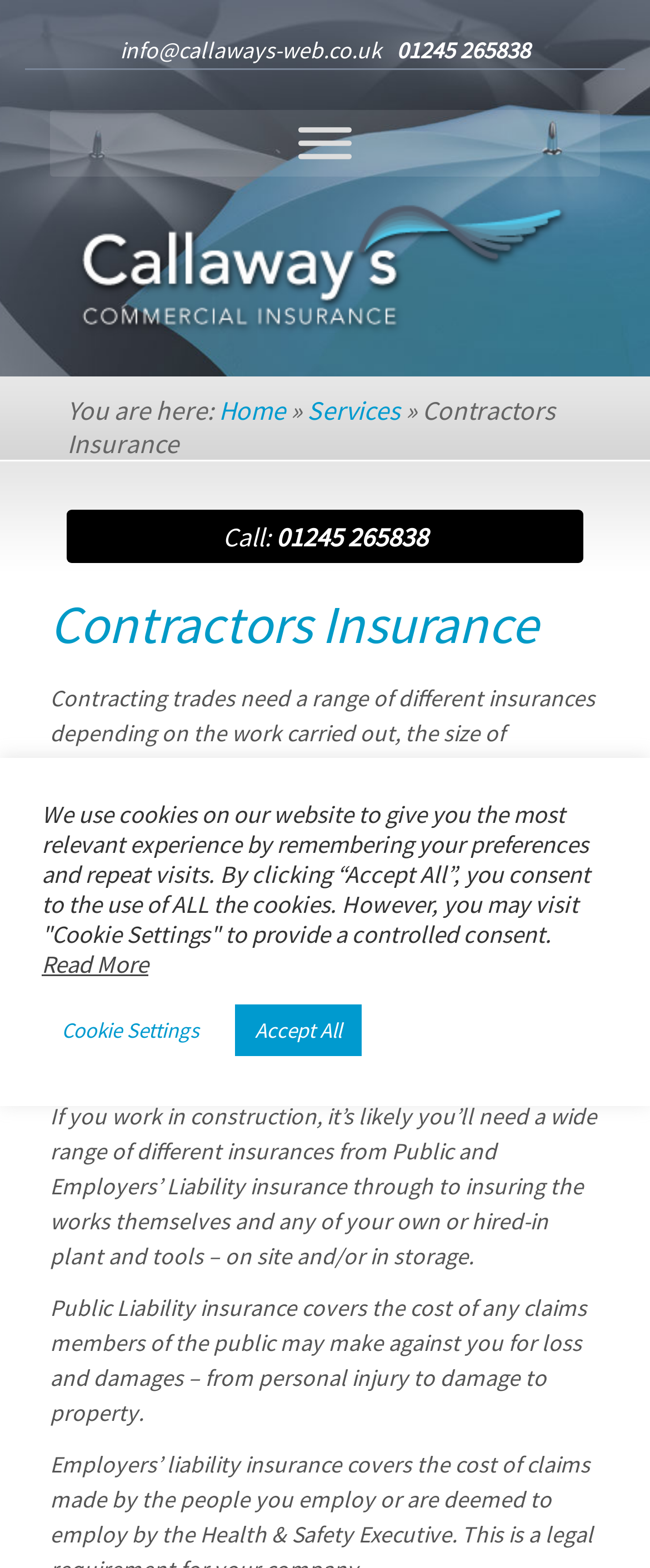What type of firms do contractors need insurance for?
Refer to the image and provide a detailed answer to the question.

I found this information by reading the text 'If you work in construction, it’s likely you’ll need a wide range of different insurances...' which is located in the middle of the webpage.